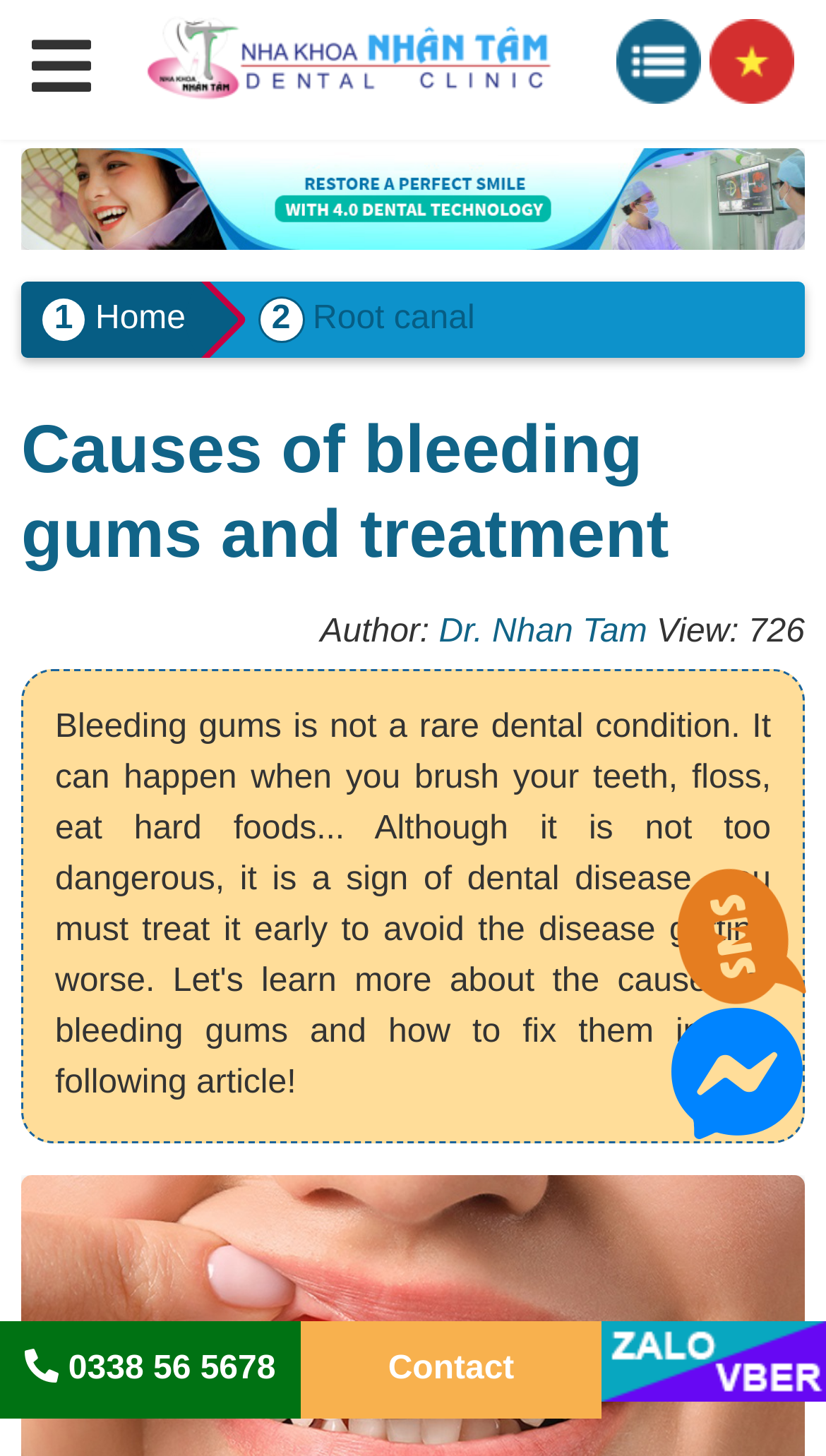Answer the question using only a single word or phrase: 
How many views does the article have?

726